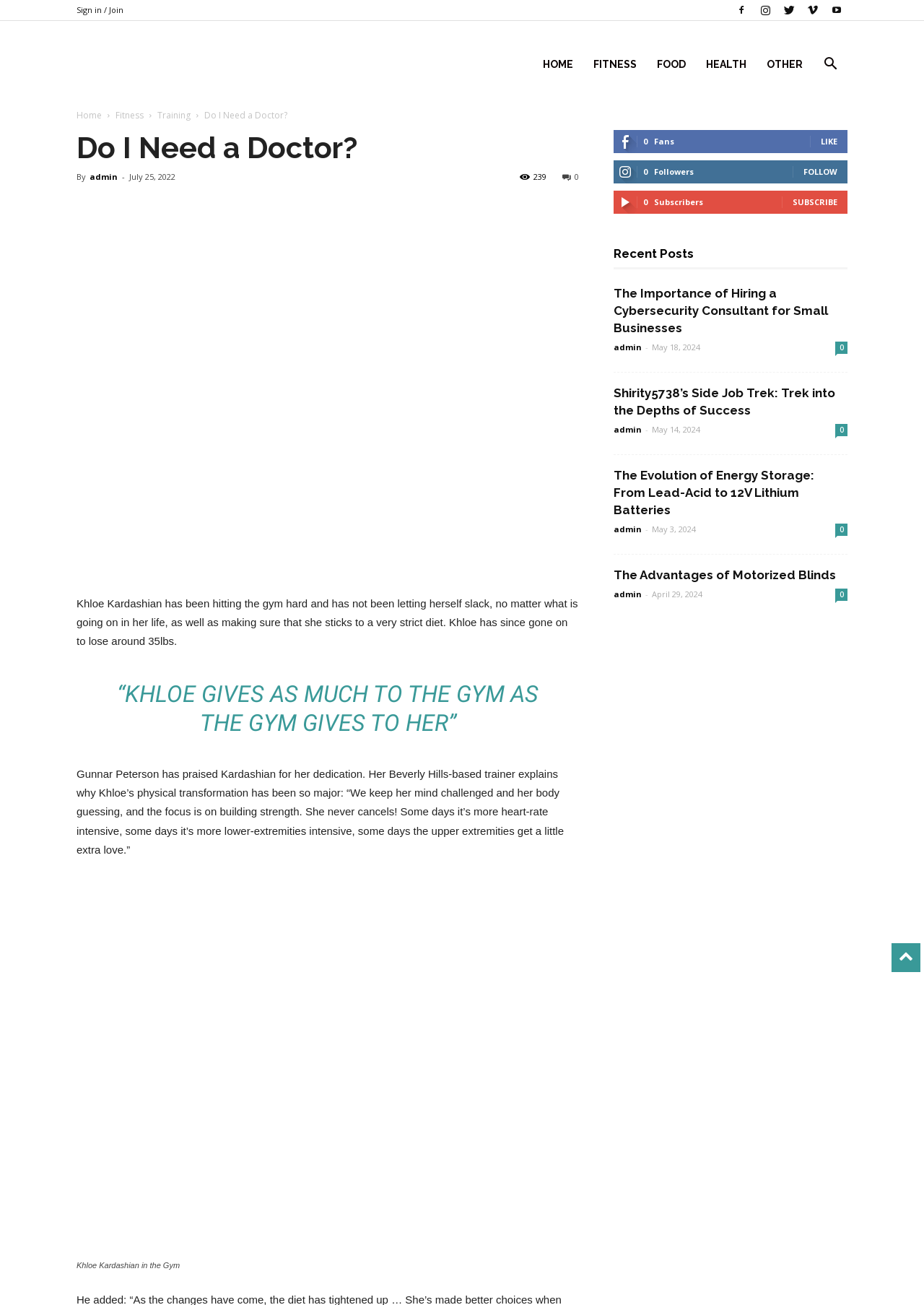What is the name of Khloe Kardashian's trainer?
Based on the visual information, provide a detailed and comprehensive answer.

I determined the name of Khloe Kardashian's trainer by reading the text in the main article. The text quotes Gunnar Peterson, who is described as Khloe's Beverly Hills-based trainer. Therefore, the answer is Gunnar Peterson.